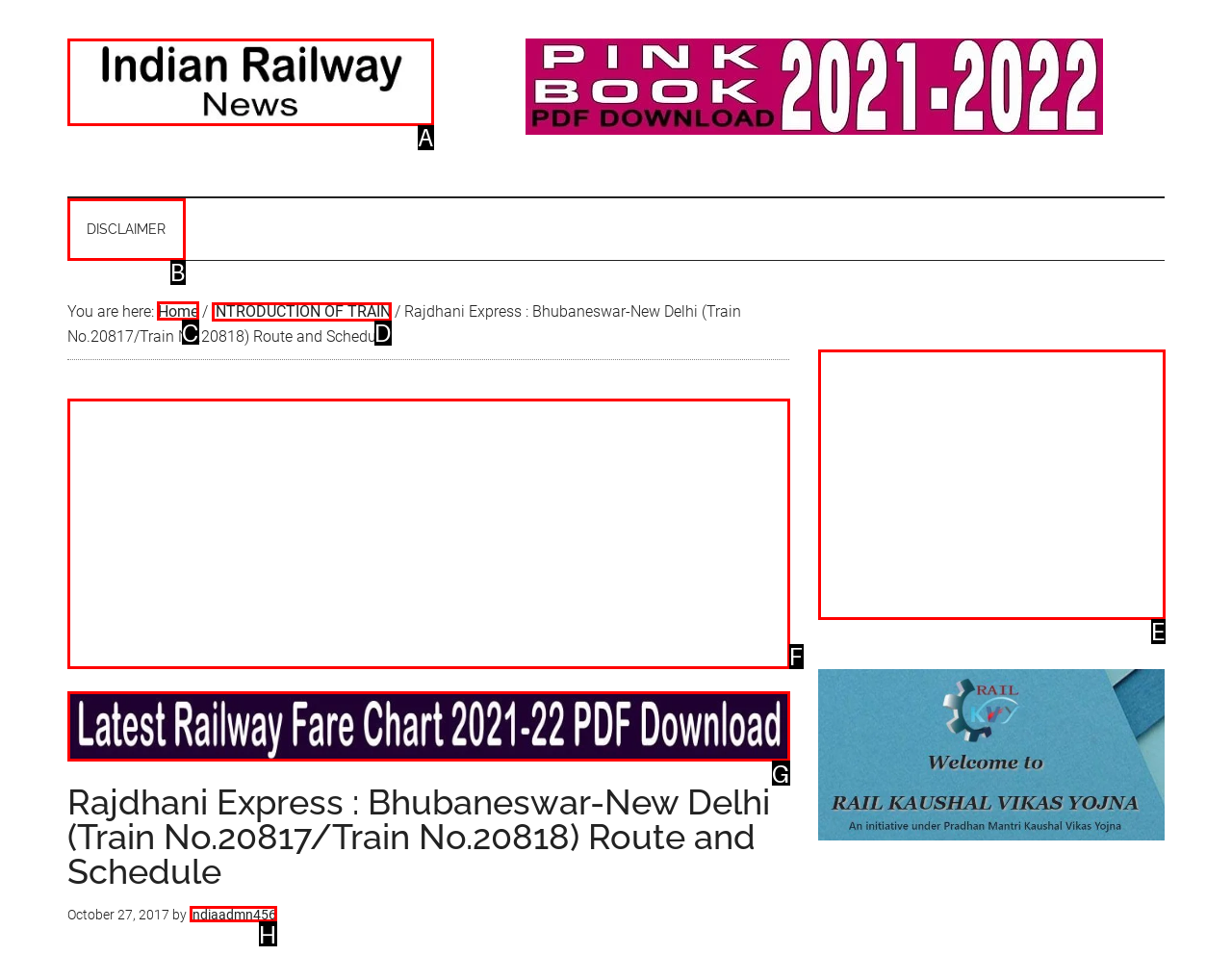Indicate which red-bounded element should be clicked to perform the task: go to home page Answer with the letter of the correct option.

C